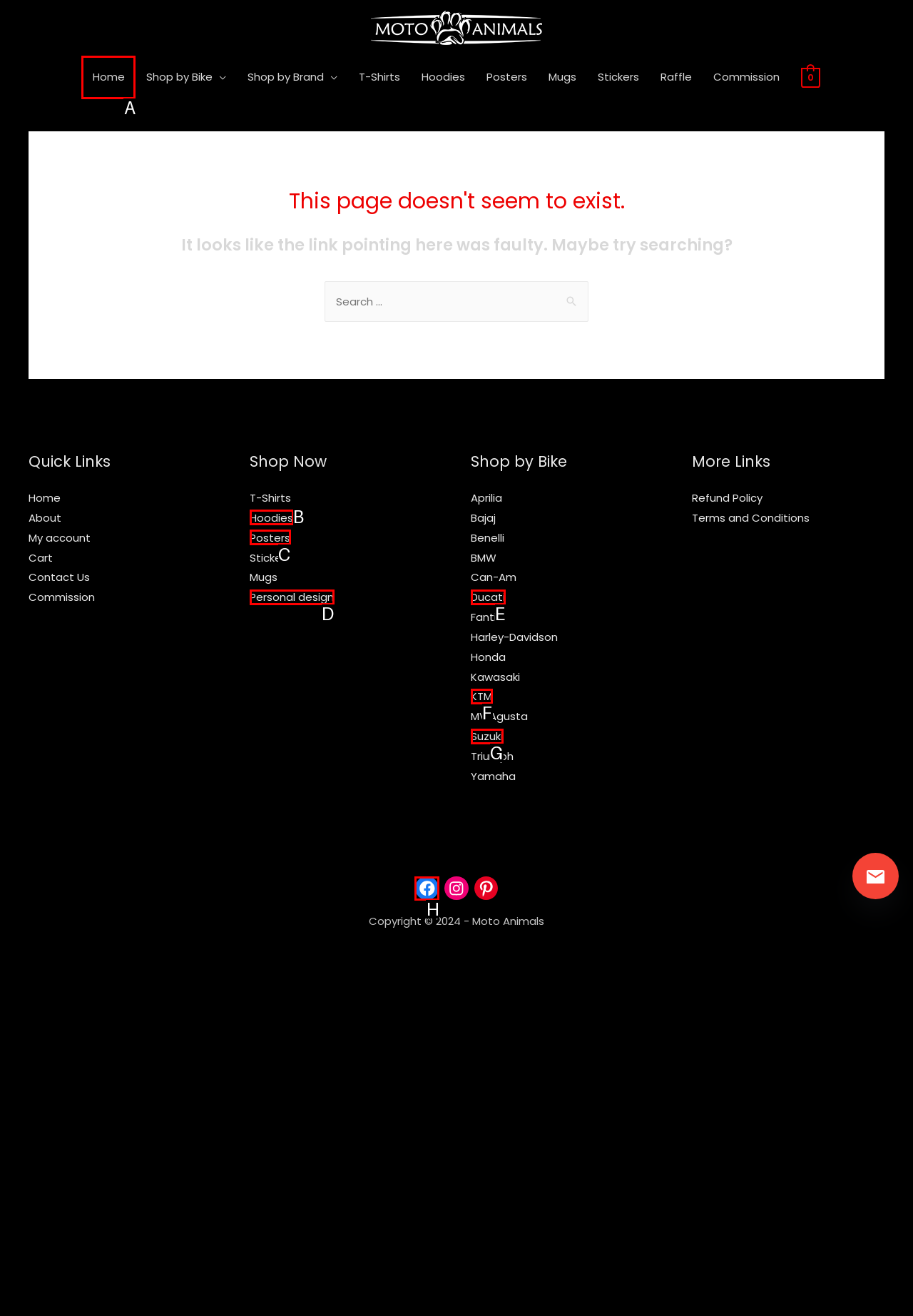Tell me which letter I should select to achieve the following goal: Follow Moto Animals on Facebook
Answer with the corresponding letter from the provided options directly.

H